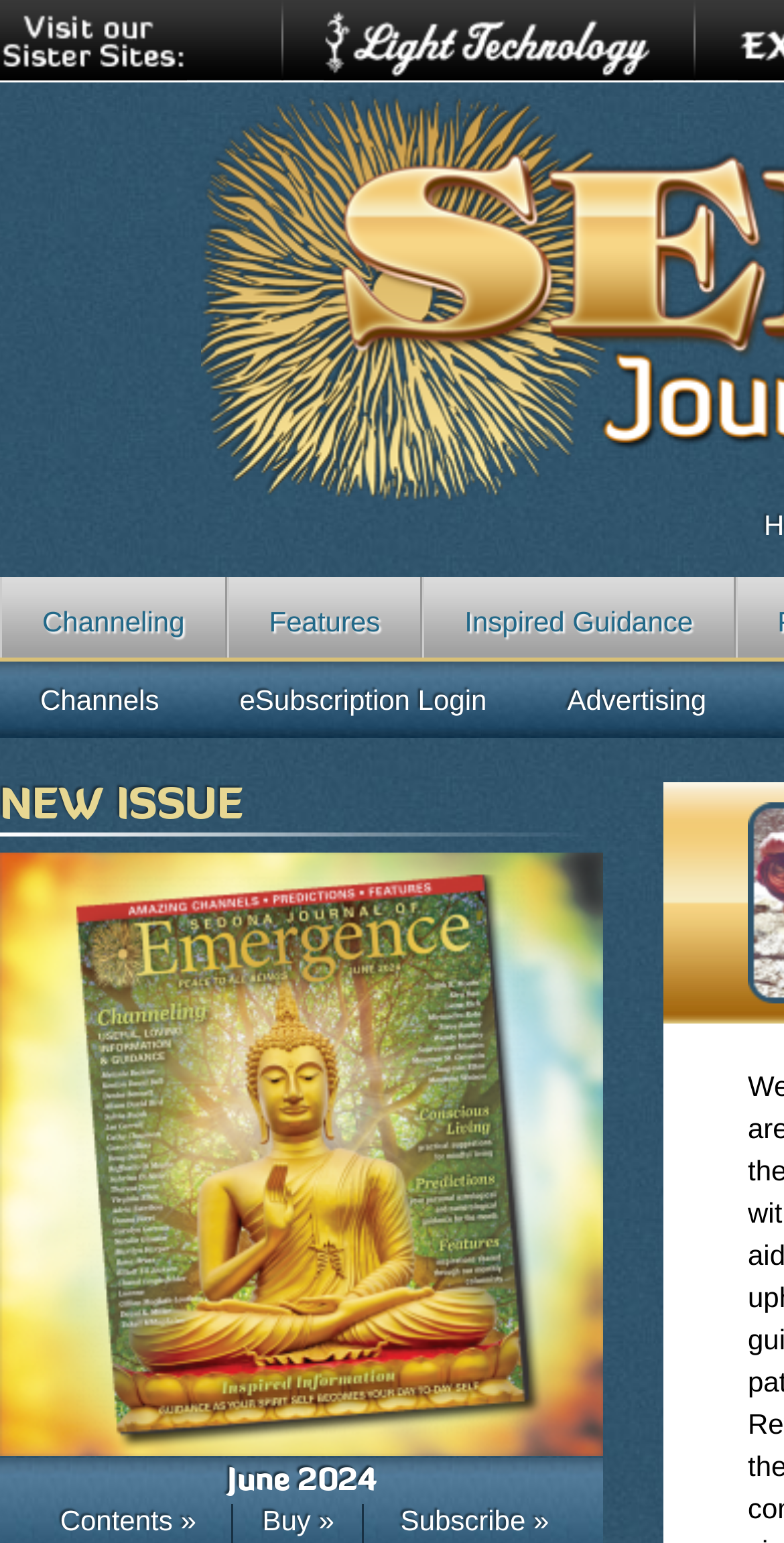Please identify the bounding box coordinates of the region to click in order to complete the given instruction: "Read inspired guidance". The coordinates should be four float numbers between 0 and 1, i.e., [left, top, right, bottom].

[0.539, 0.374, 0.938, 0.426]